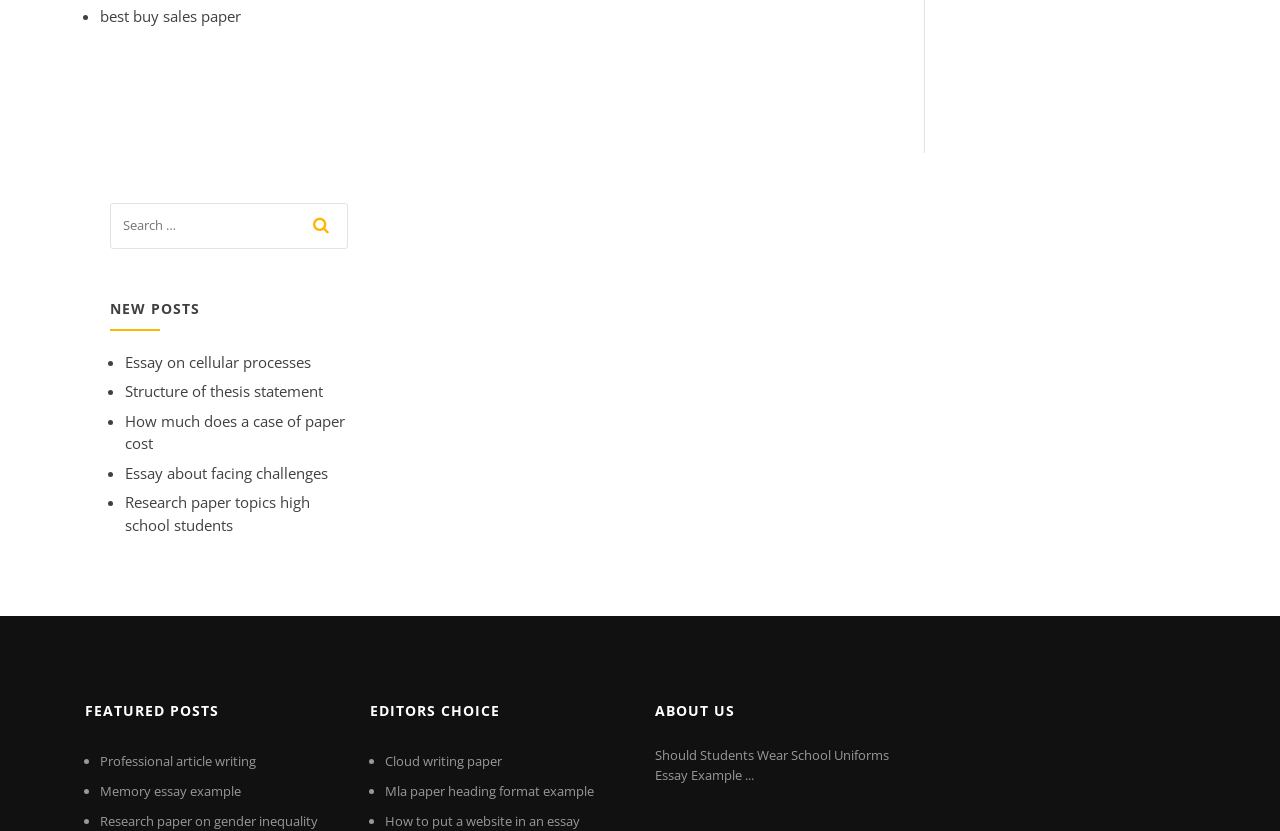Identify the bounding box coordinates of the section to be clicked to complete the task described by the following instruction: "explore the topic of how much a case of paper costs". The coordinates should be four float numbers between 0 and 1, formatted as [left, top, right, bottom].

[0.098, 0.494, 0.27, 0.545]